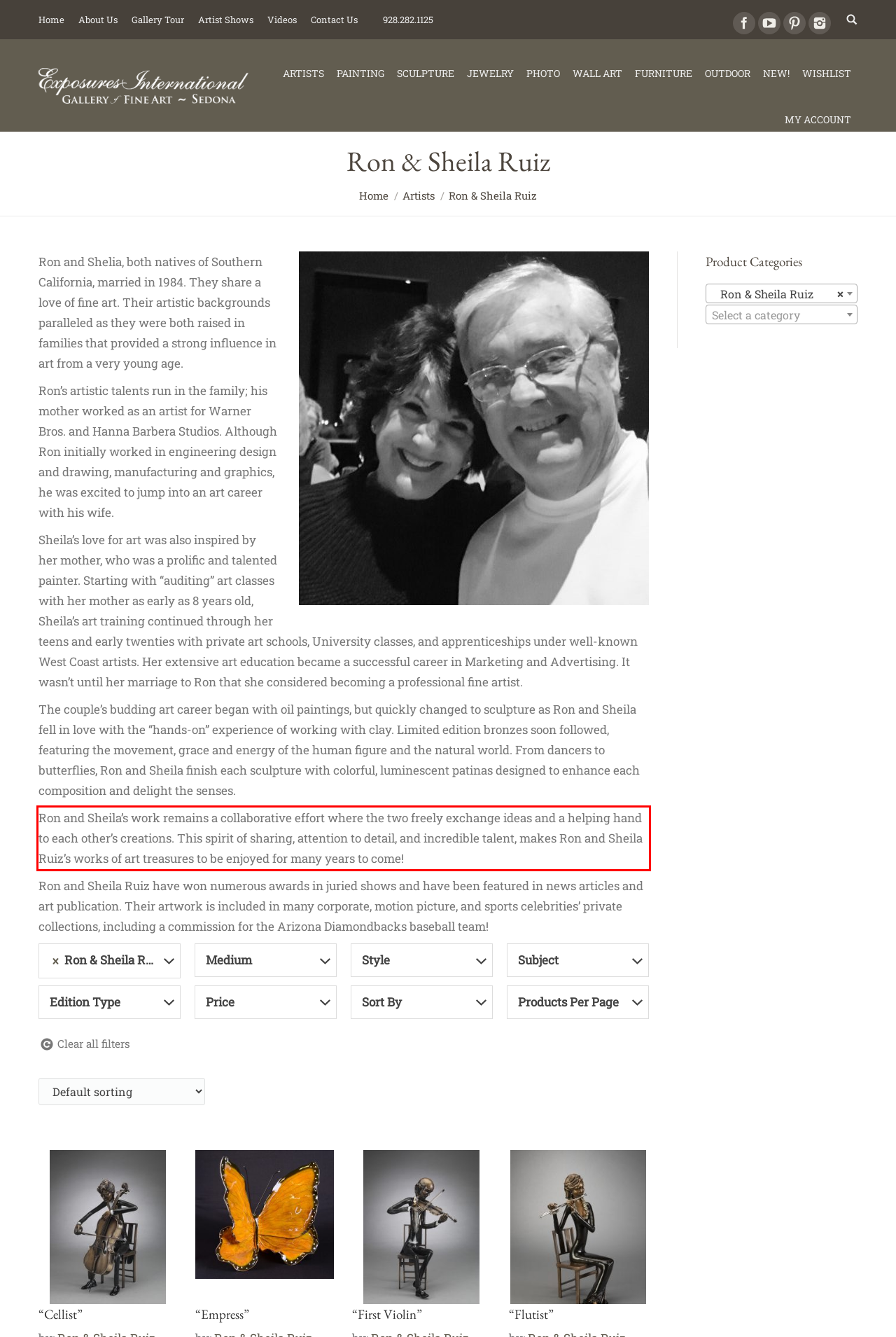Identify the text inside the red bounding box in the provided webpage screenshot and transcribe it.

Ron and Sheila’s work remains a collaborative effort where the two freely exchange ideas and a helping hand to each other’s creations. This spirit of sharing, attention to detail, and incredible talent, makes Ron and Sheila Ruiz’s works of art treasures to be enjoyed for many years to come!